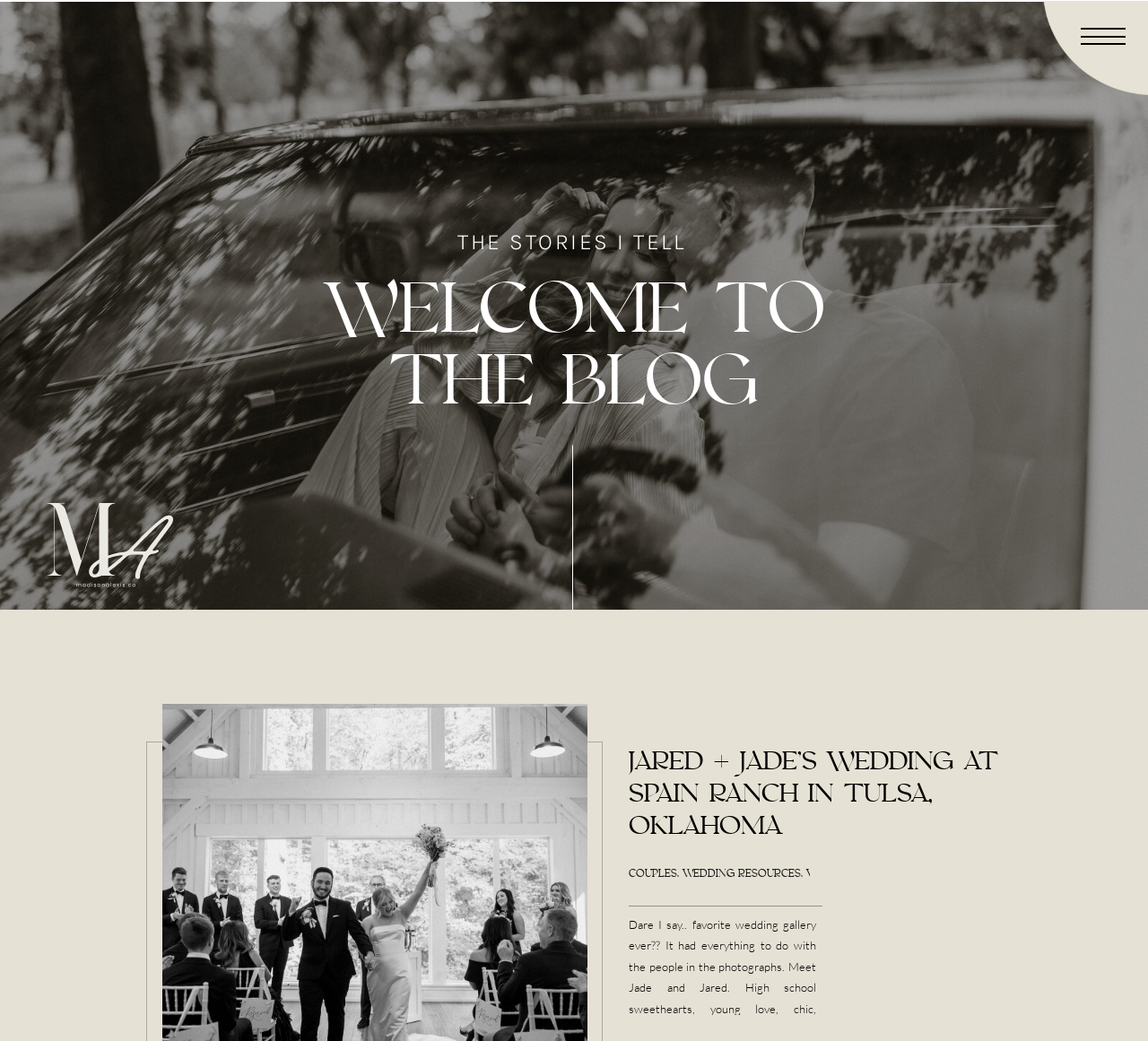Use a single word or phrase to answer the question: 
Where is the wedding featured in the main story?

Tulsa, Oklahoma